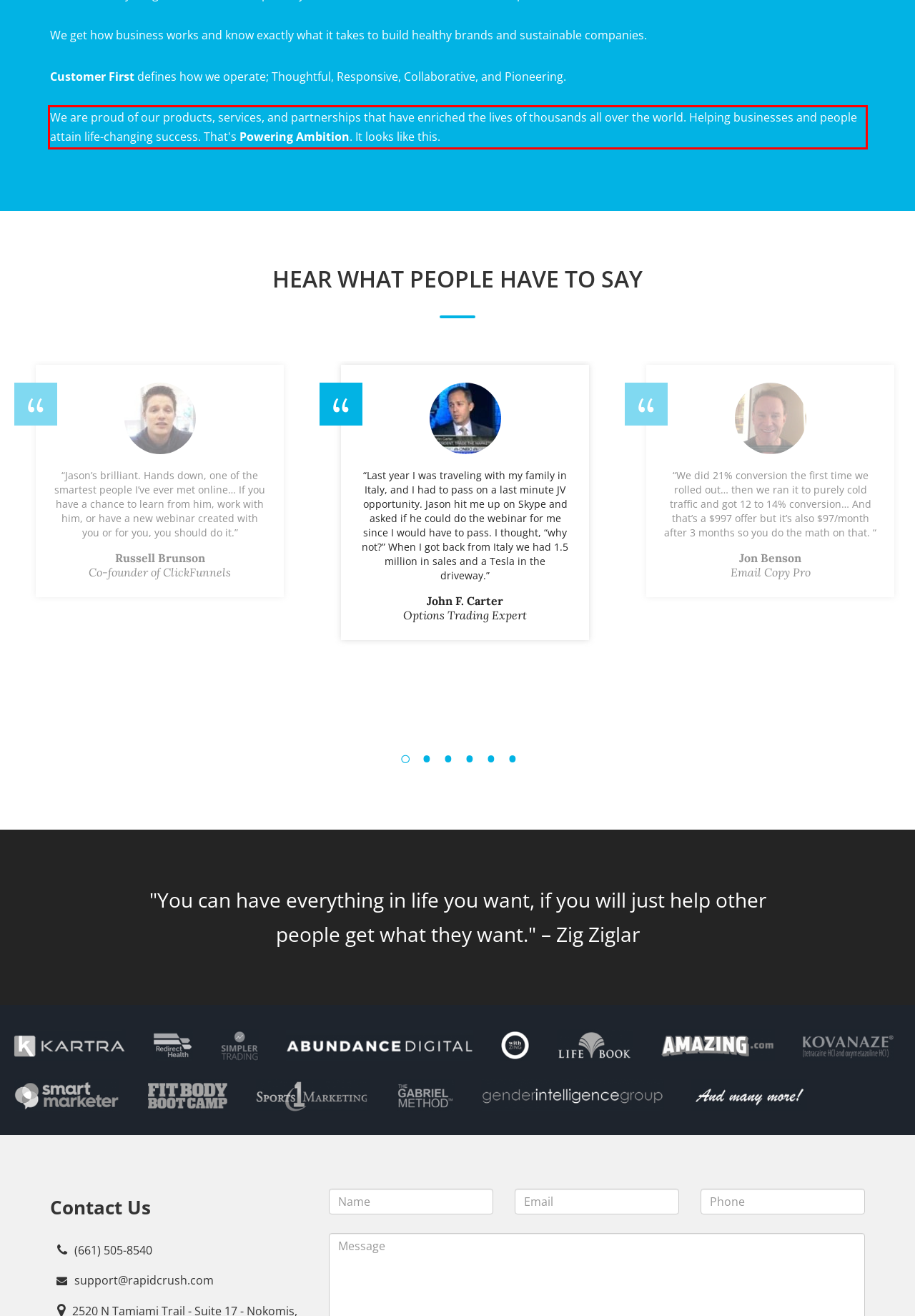Review the screenshot of the webpage and recognize the text inside the red rectangle bounding box. Provide the extracted text content.

We are proud of our products, services, and partnerships that have enriched the lives of thousands all over the world. Helping businesses and people attain life-changing success. That's Powering Ambition. It looks like this.